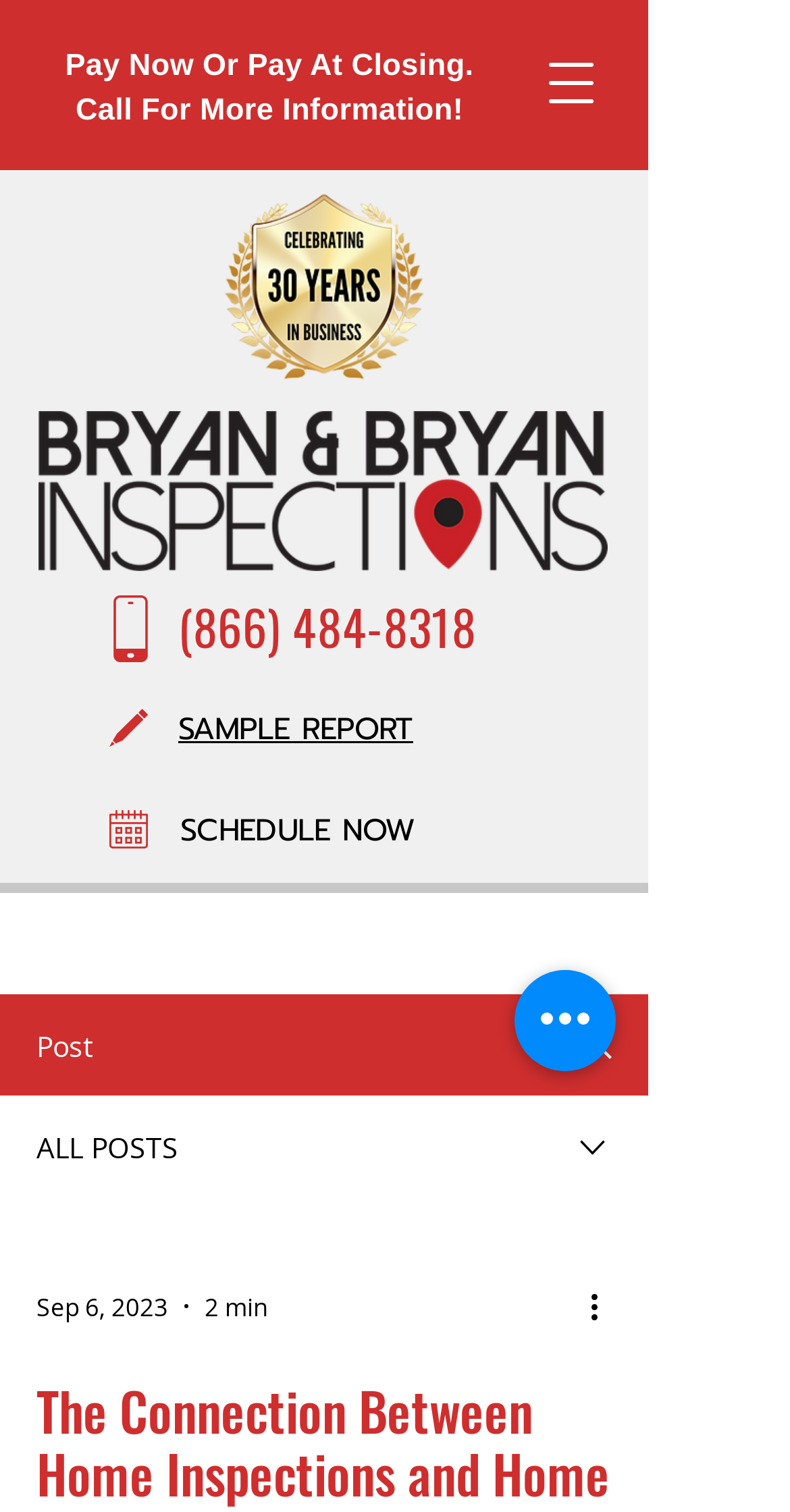Please reply to the following question with a single word or a short phrase:
What is the purpose of the 'Open navigation menu' button?

To open a dialog